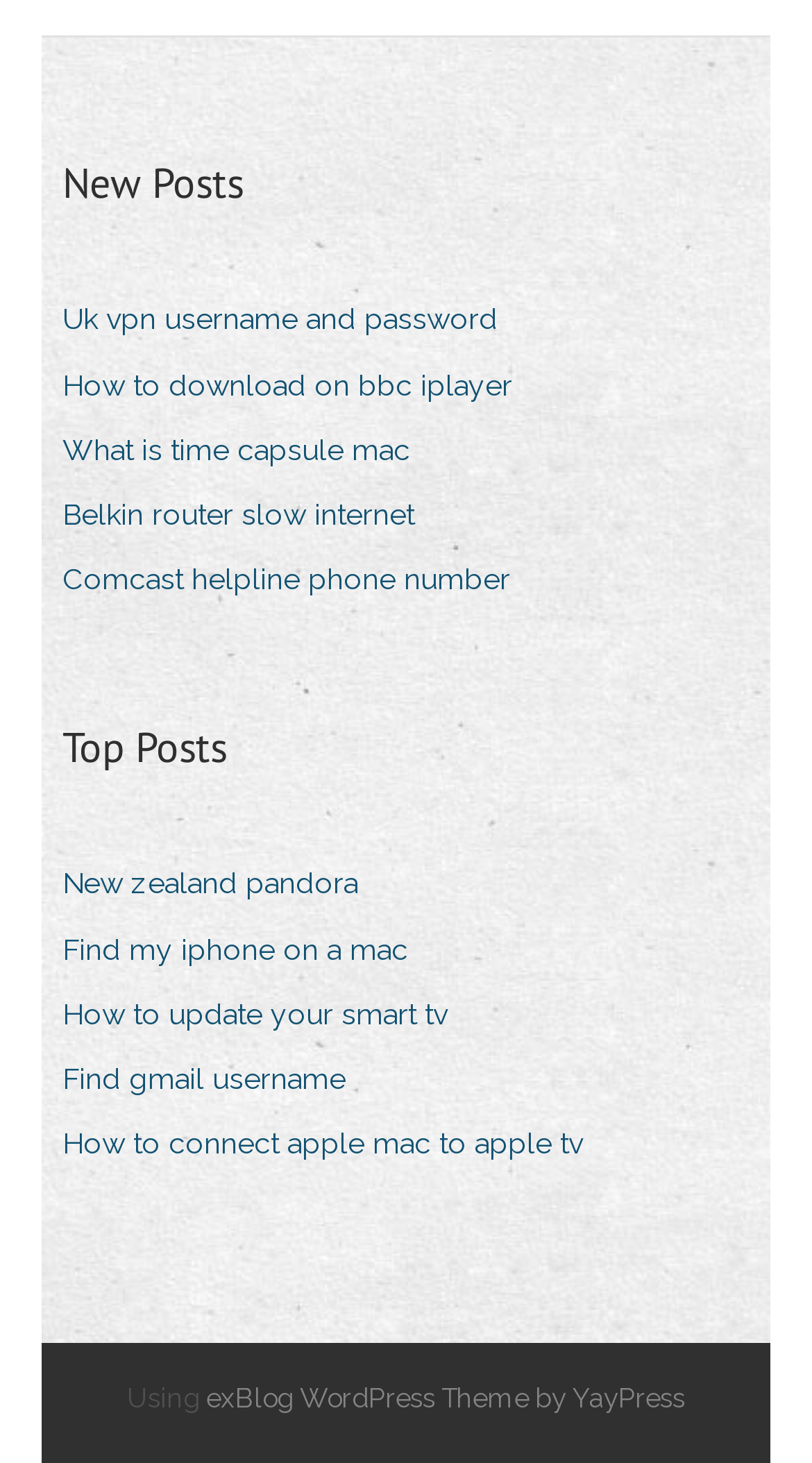Please determine the bounding box coordinates, formatted as (top-left x, top-left y, bottom-right x, bottom-right y), with all values as floating point numbers between 0 and 1. Identify the bounding box of the region described as: name="s" placeholder="Search..."

None